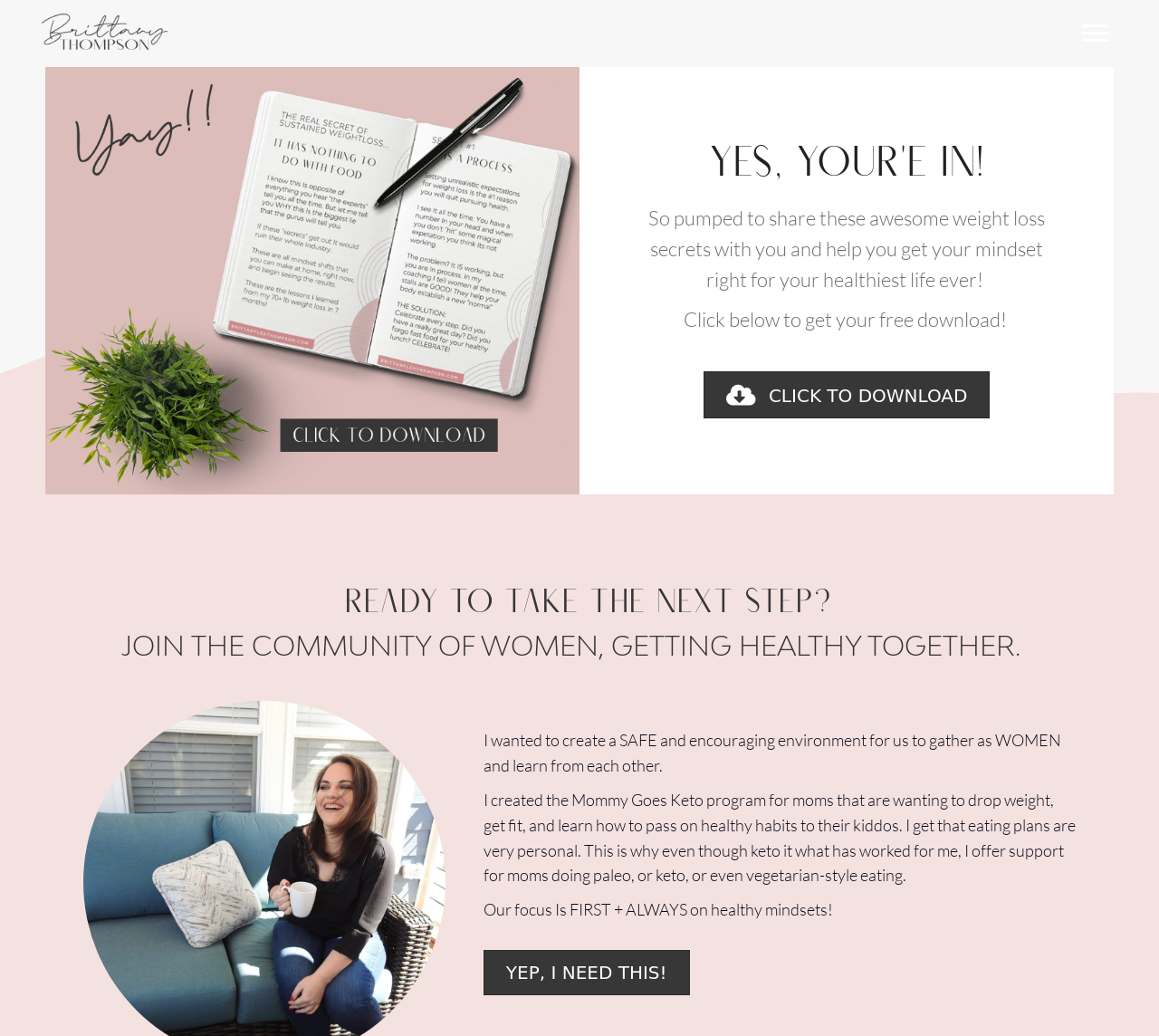Using the given description, provide the bounding box coordinates formatted as (top-left x, top-left y, bottom-right x, bottom-right y), with all values being floating point numbers between 0 and 1. Description: Yep, I need this!

[0.417, 0.917, 0.595, 0.961]